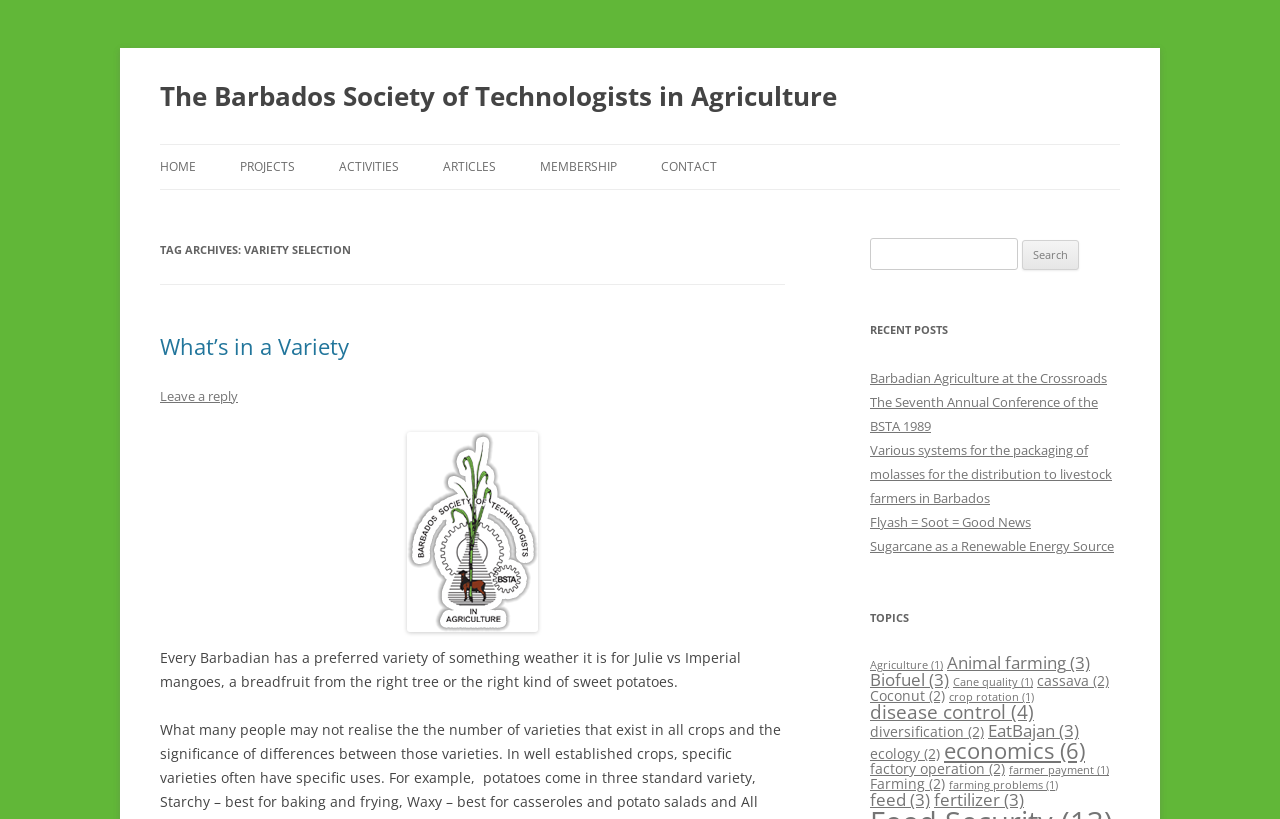Locate the bounding box coordinates of the element that should be clicked to fulfill the instruction: "Read the article 'Barbadian Agriculture at the Crossroads'".

[0.68, 0.451, 0.865, 0.473]